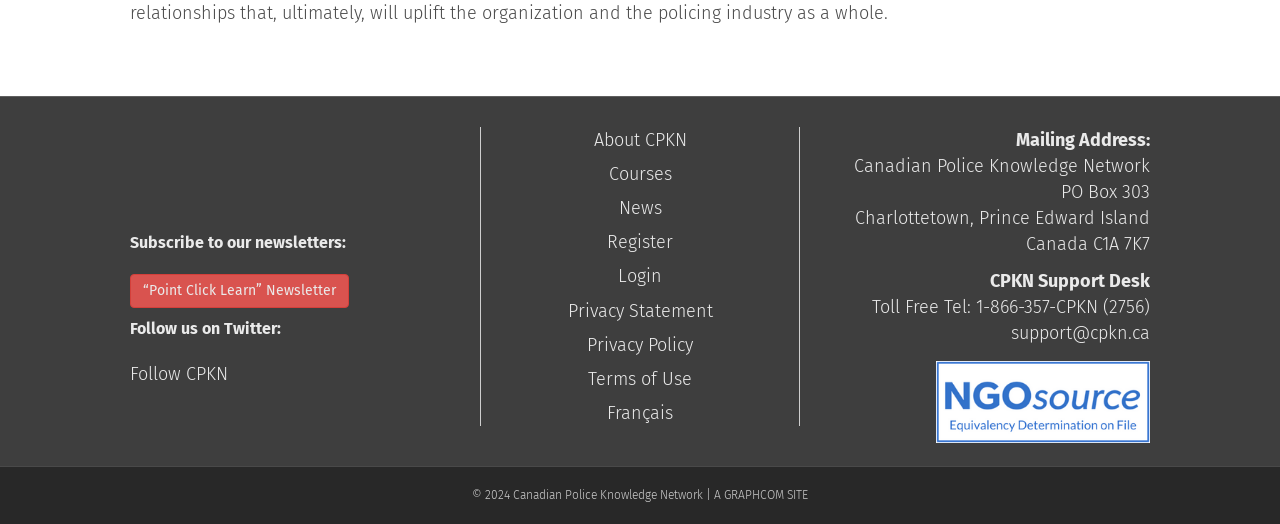Kindly respond to the following question with a single word or a brief phrase: 
What is the name of the newsletter?

“Point Click Learn” Newsletter